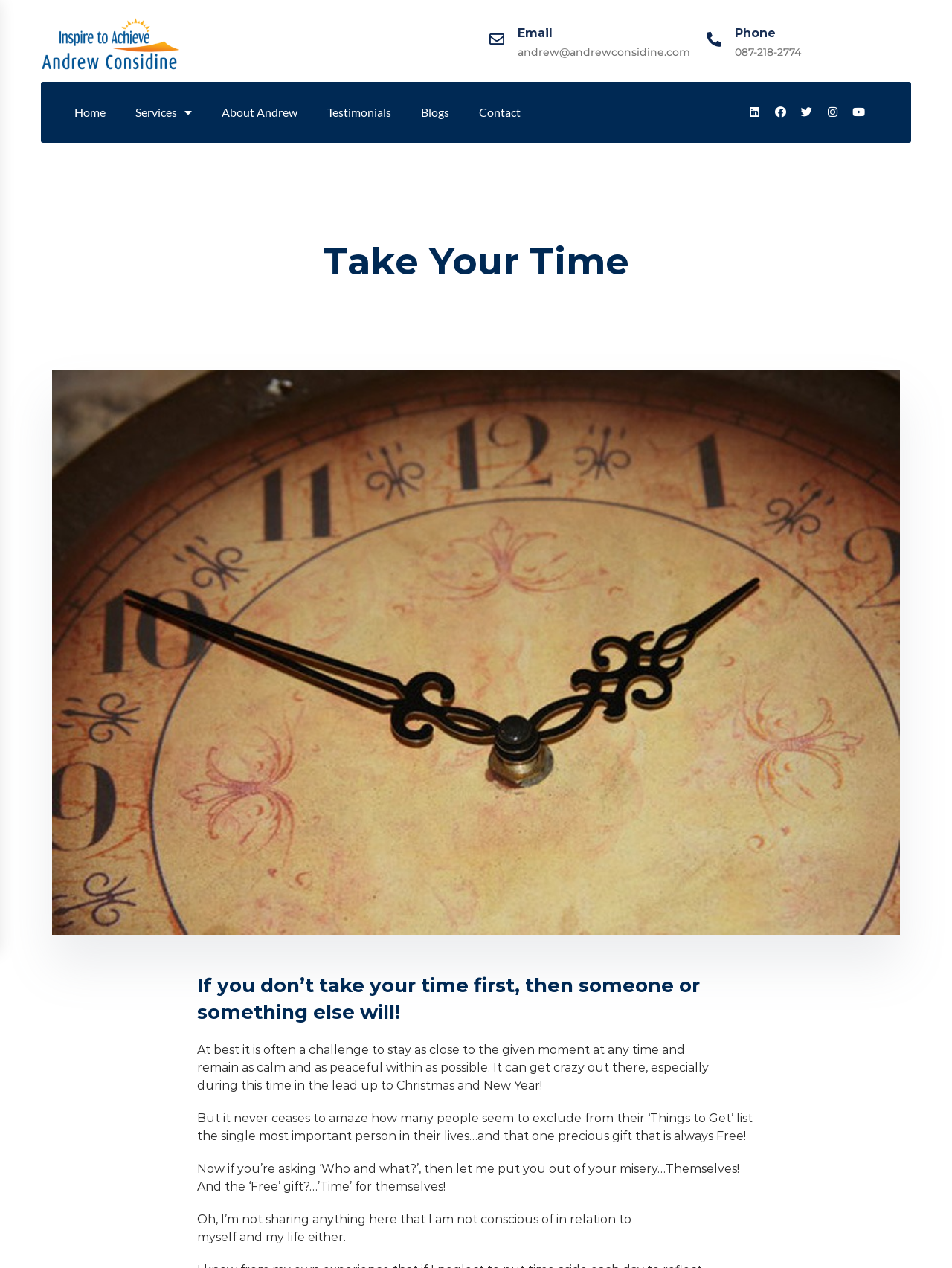Locate the bounding box coordinates of the element that needs to be clicked to carry out the instruction: "Click the 'About Andrew' link". The coordinates should be given as four float numbers ranging from 0 to 1, i.e., [left, top, right, bottom].

[0.217, 0.075, 0.328, 0.102]